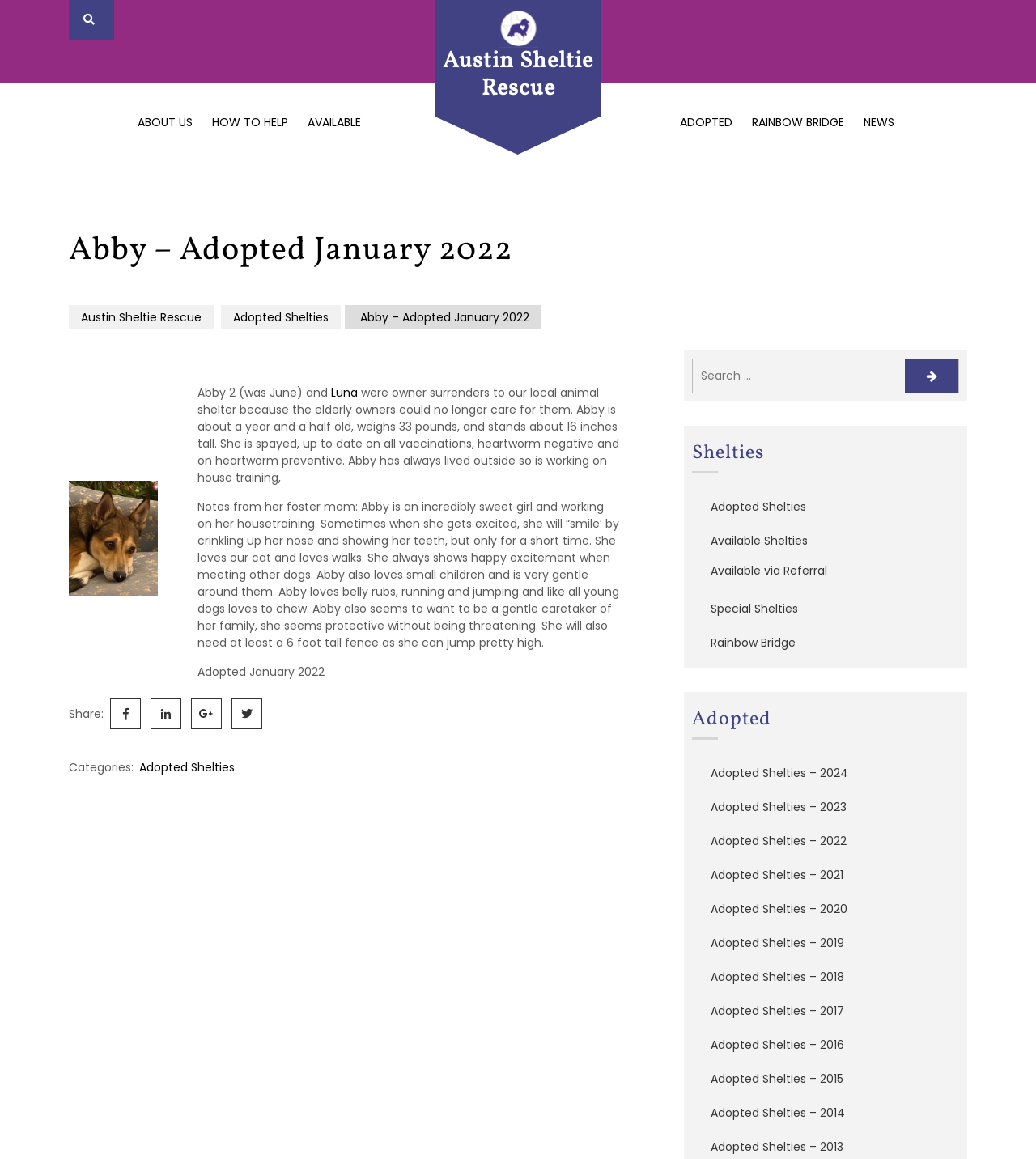What is Abby's age?
Look at the screenshot and provide an in-depth answer.

According to the text, Abby is about a year and a half old, which is mentioned in the description of Abby's profile.